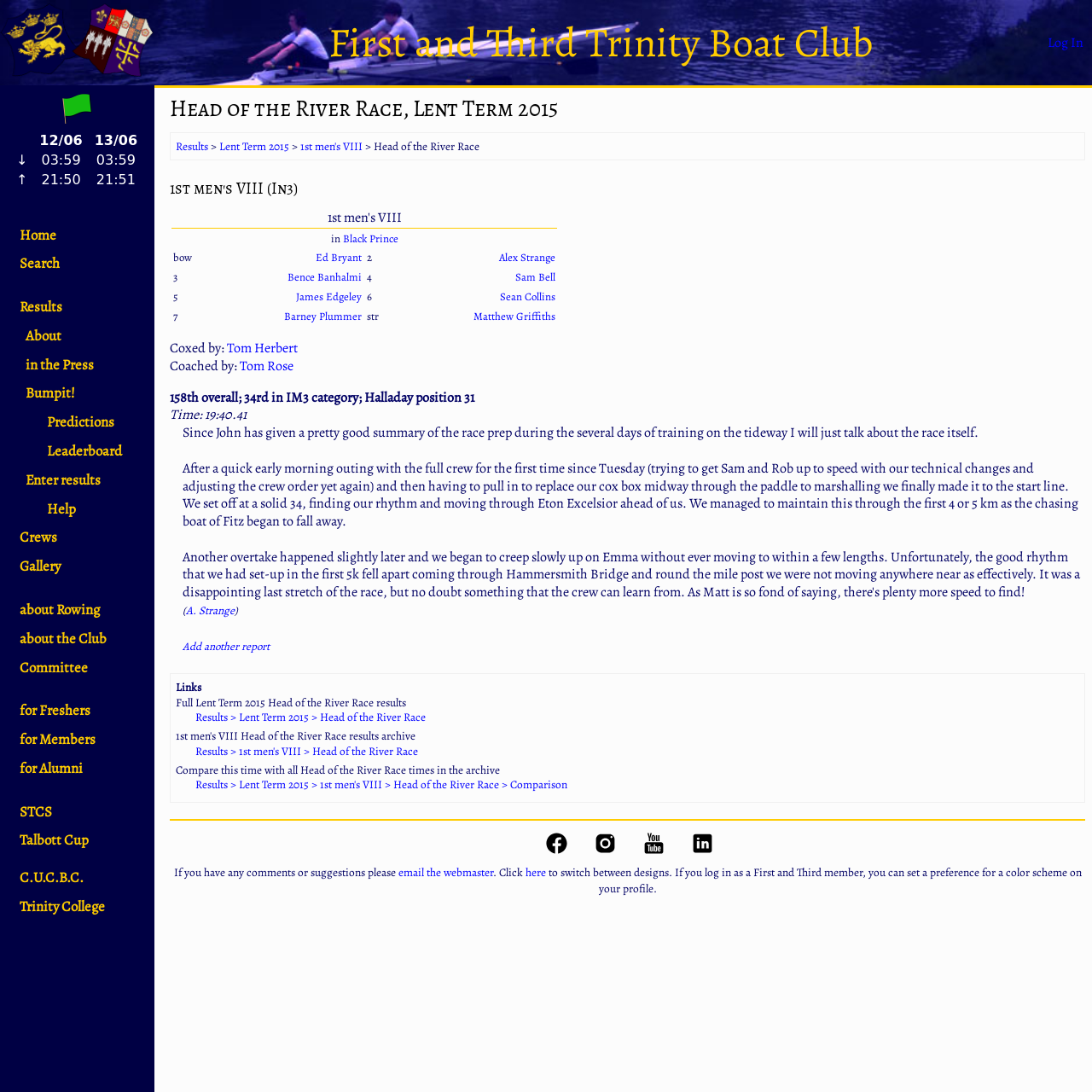What is the time of the 1st men's VIII in the Head of the River Race?
Based on the image, provide a one-word or brief-phrase response.

19:40.41